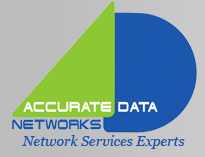What is the color of the circular element in the logo?
Please give a detailed answer to the question using the information shown in the image.

The caption describes the logo as having a bold blue circular element, which indicates that the circular shape is colored blue.